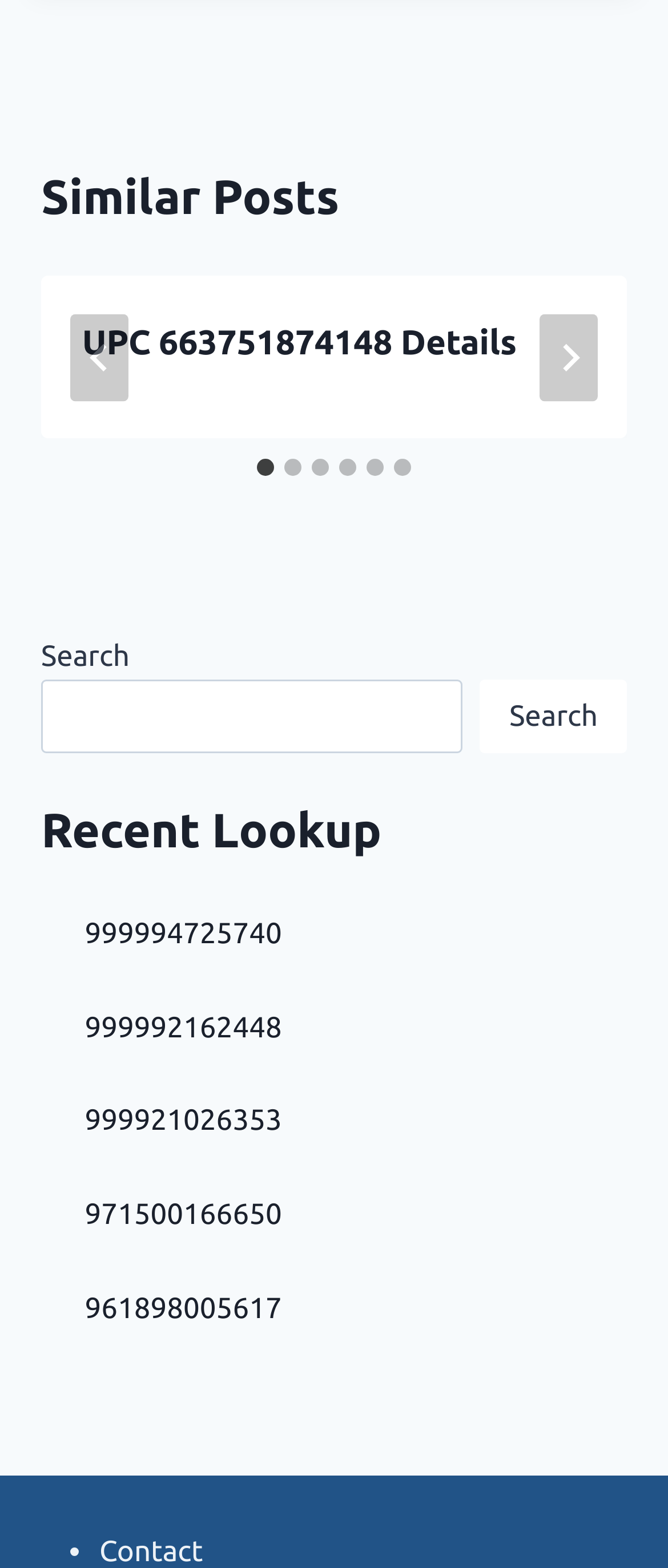Locate the bounding box coordinates of the area where you should click to accomplish the instruction: "Click English".

None